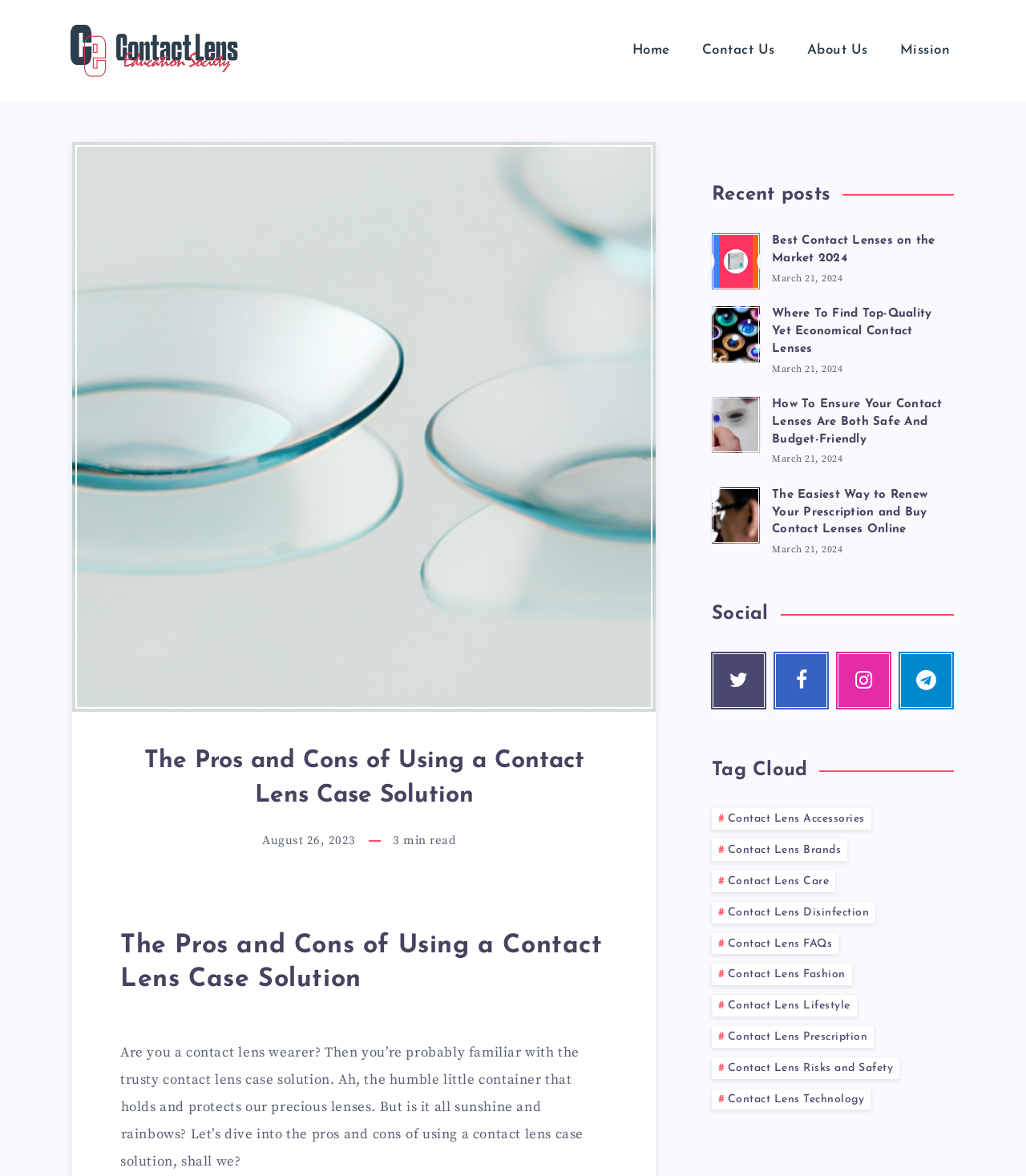Generate an in-depth caption that captures all aspects of the webpage.

This webpage is about the pros and cons of using a contact lens case solution, specifically targeting contact lens wearers. At the top, there are four navigation links: "Home", "Contact Us", "About Us", and "Mission". Below these links, there is a header section with an image, a heading that reads "The Pros and Cons of Using a Contact Lens Case Solution", and a time stamp indicating the article was published on August 26, 2023.

The main content of the webpage is a lengthy article that discusses the advantages and disadvantages of using a contact lens case solution. The article begins by introducing the concept of a contact lens case solution and its importance for contact lens wearers.

On the right side of the webpage, there is a complementary section that displays recent posts. This section contains four articles with links, headings, and time stamps. The articles are titled "Best Contact Lenses on the Market 2024", "Where To Find Top-Quality Yet Economical Contact Lenses", "How To Ensure Your Contact Lenses Are Both Safe And Budget-Friendly", and "The Easiest Way to Renew Your Prescription and Buy Contact Lenses Online". Each article has a time stamp indicating it was published on March 21, 2024.

Below the recent posts section, there are social media links to Twitter, Facebook, Instagram, and Telegram, as well as a tag cloud section that lists various contact lens-related topics, such as contact lens accessories, brands, care, disinfection, FAQs, fashion, lifestyle, prescription, risks and safety, and technology.